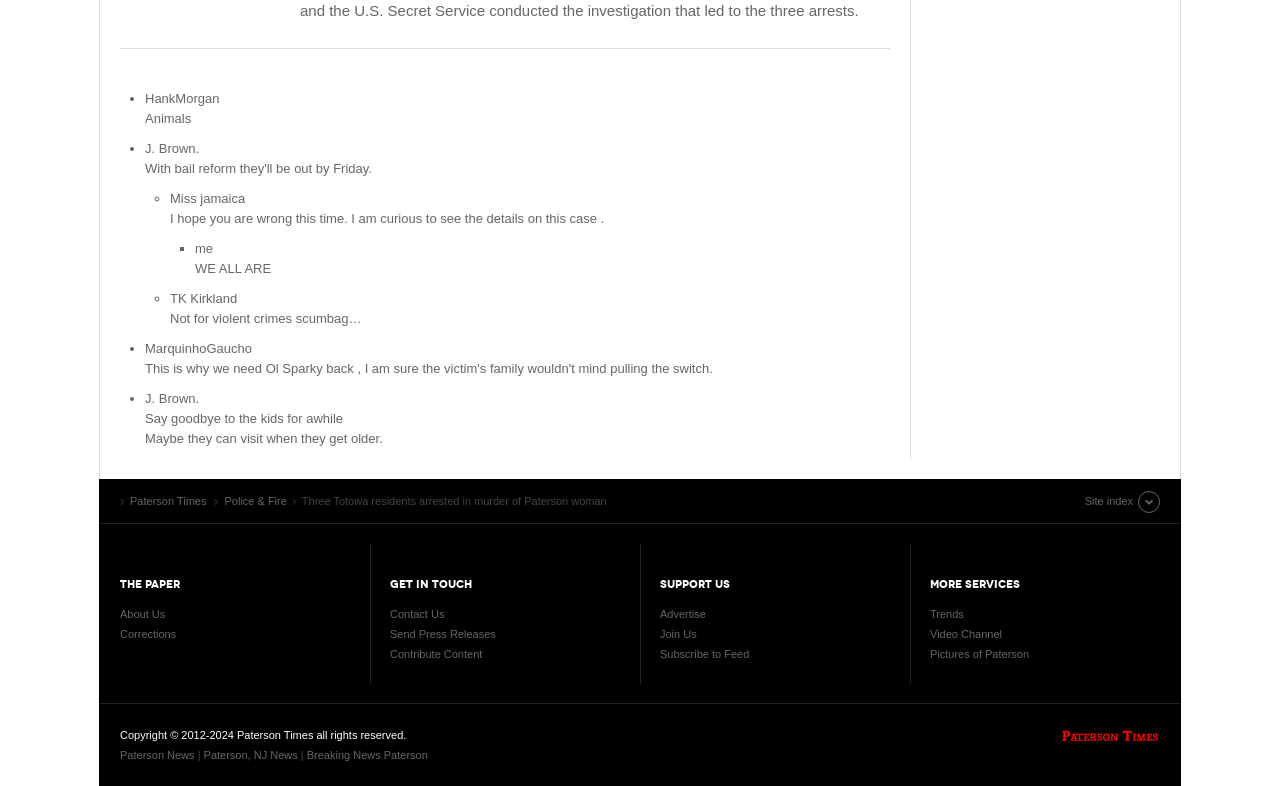Using the element description provided, determine the bounding box coordinates in the format (top-left x, top-left y, bottom-right x, bottom-right y). Ensure that all values are floating point numbers between 0 and 1. Element description: Breaking News Paterson

[0.24, 0.952, 0.334, 0.968]